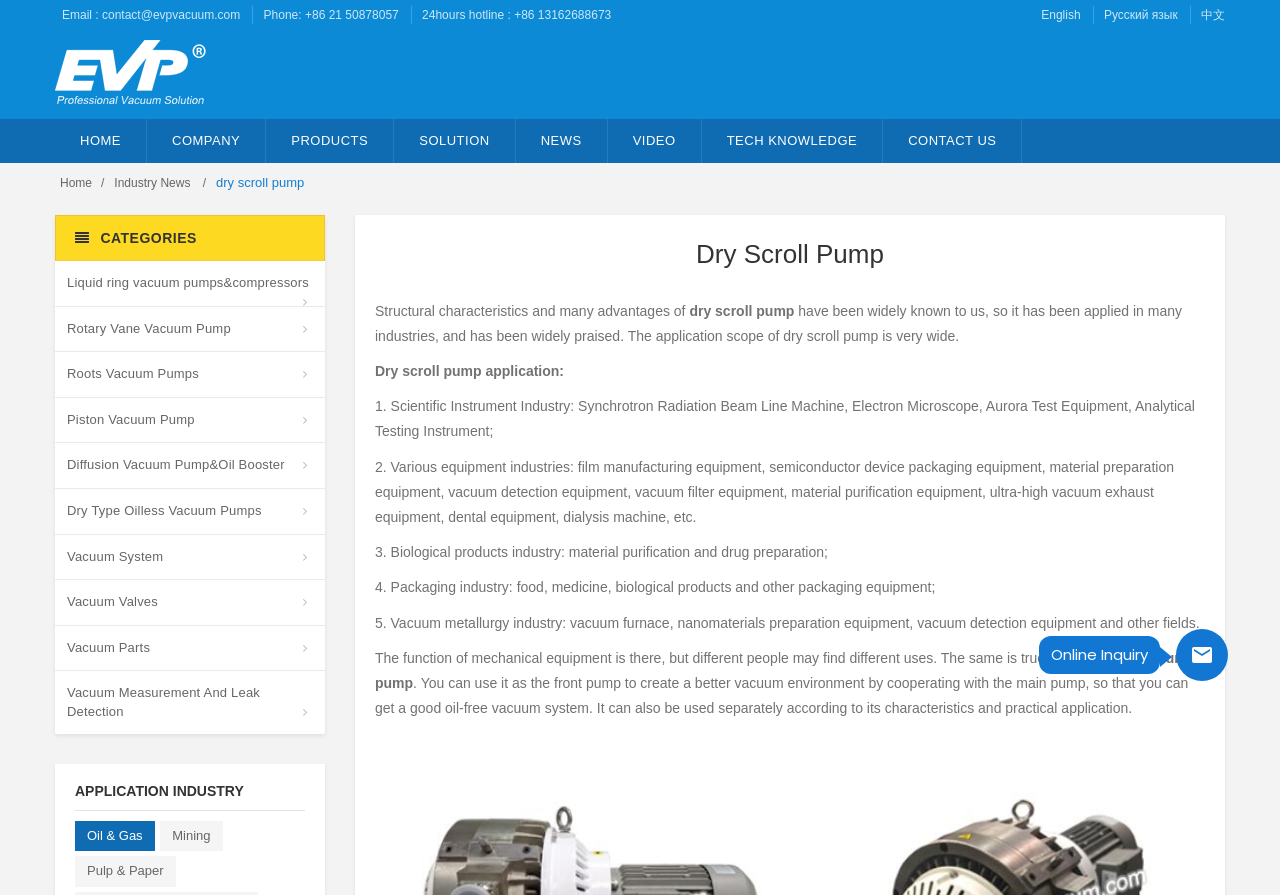What types of vacuum pumps are listed on the webpage?
Refer to the image and provide a one-word or short phrase answer.

Several types, including dry scroll pump